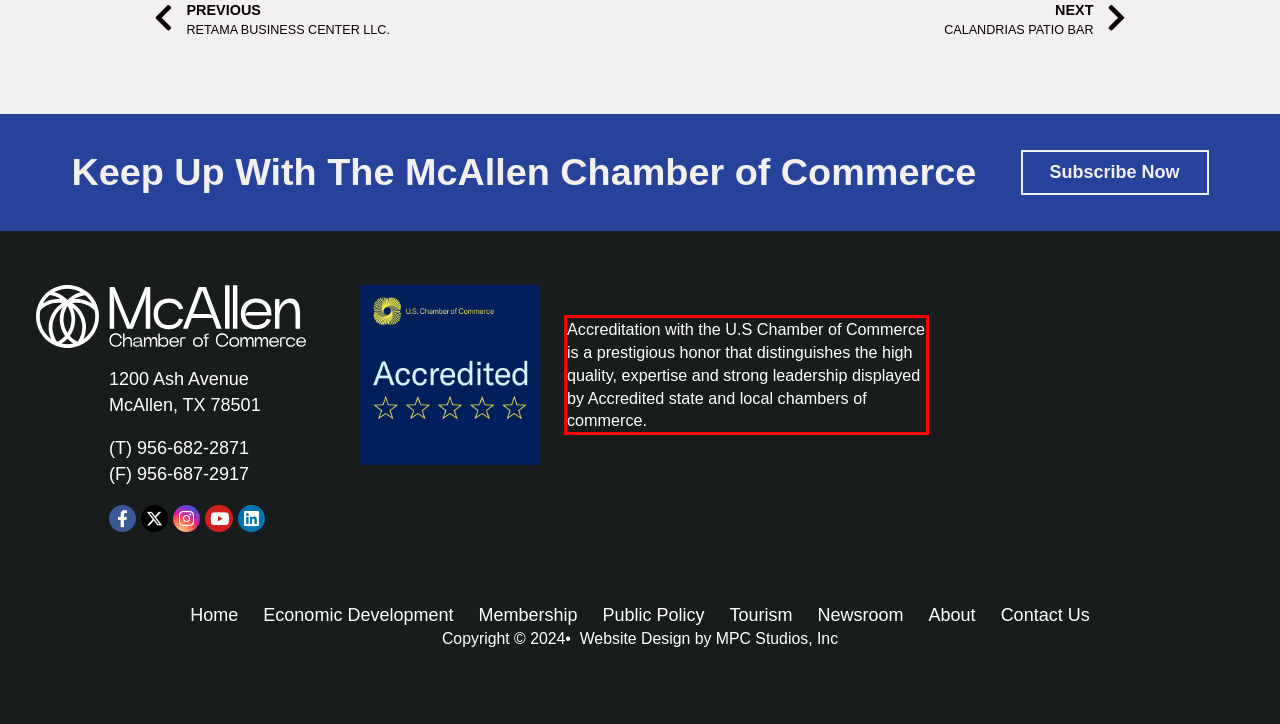From the screenshot of the webpage, locate the red bounding box and extract the text contained within that area.

Accreditation with the U.S Chamber of Commerce is a prestigious honor that distinguishes the high quality, expertise and strong leadership displayed by Accredited state and local chambers of commerce.